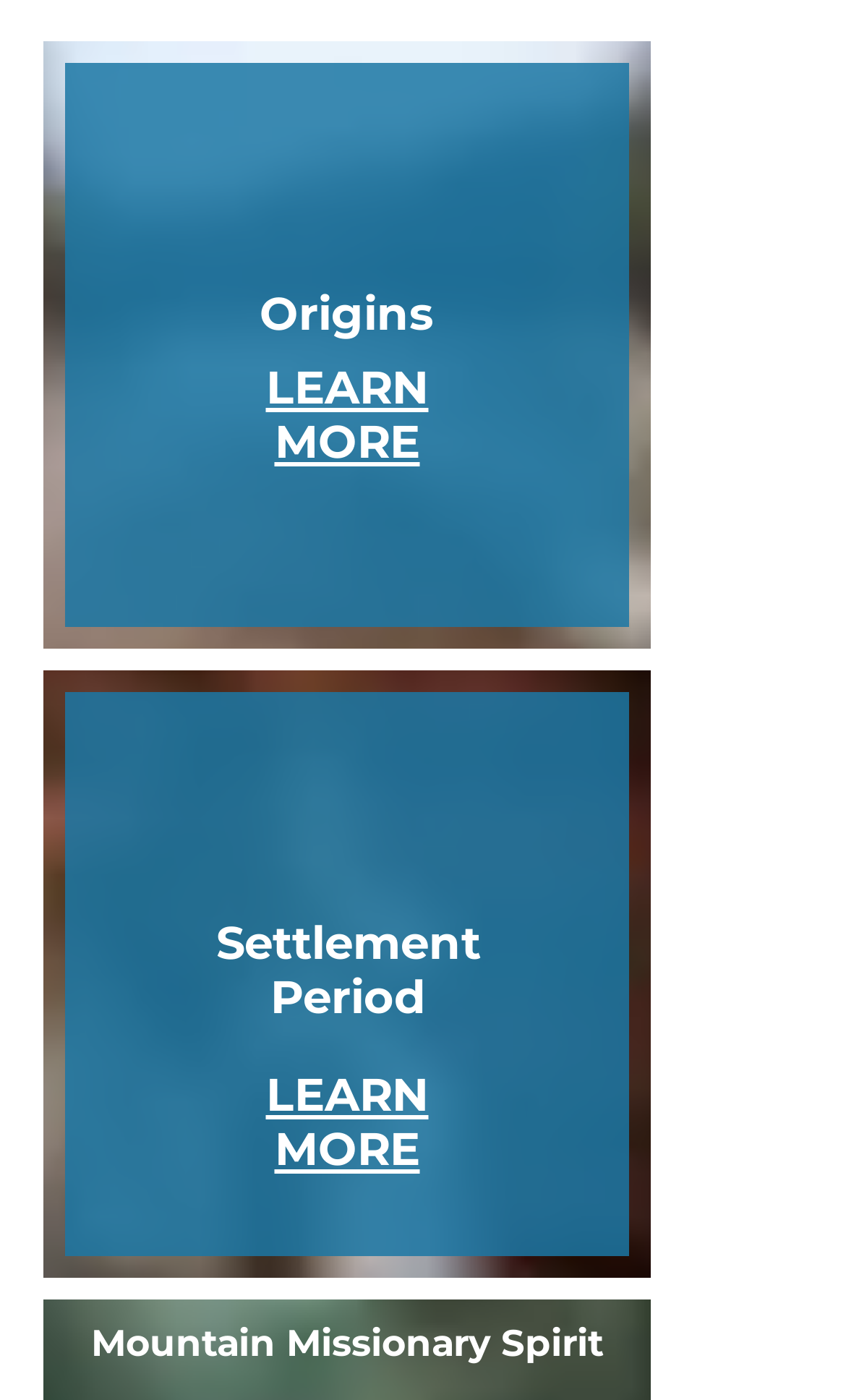Give a concise answer of one word or phrase to the question: 
What is the vertical position of the 'LEARN MORE' heading relative to the 'Origins' heading?

Below